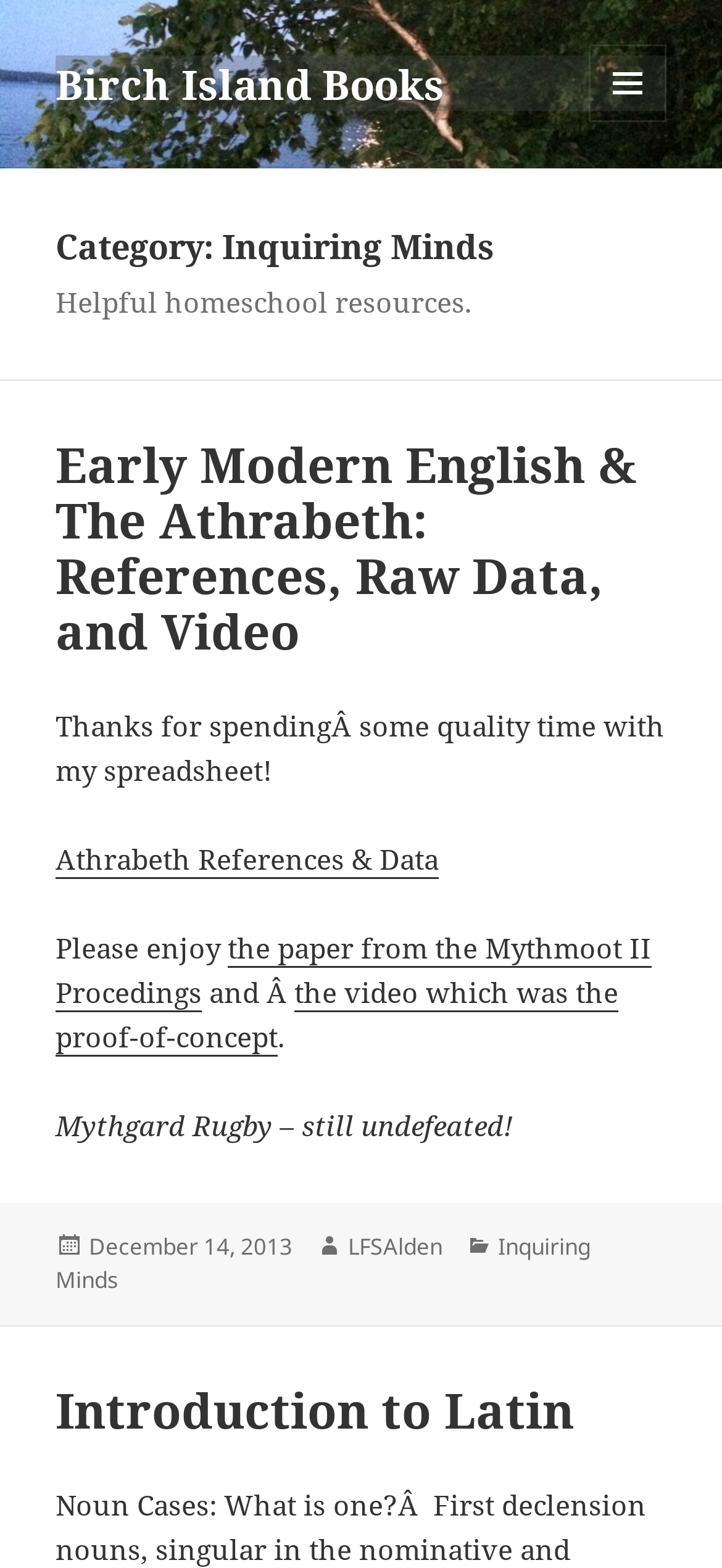Refer to the image and answer the question with as much detail as possible: Who is the author of the post?

I determined the answer by looking at the link element with the text 'LFSAlden' which is located in the FooterAsNonLandmark element and is labeled as 'Author'.